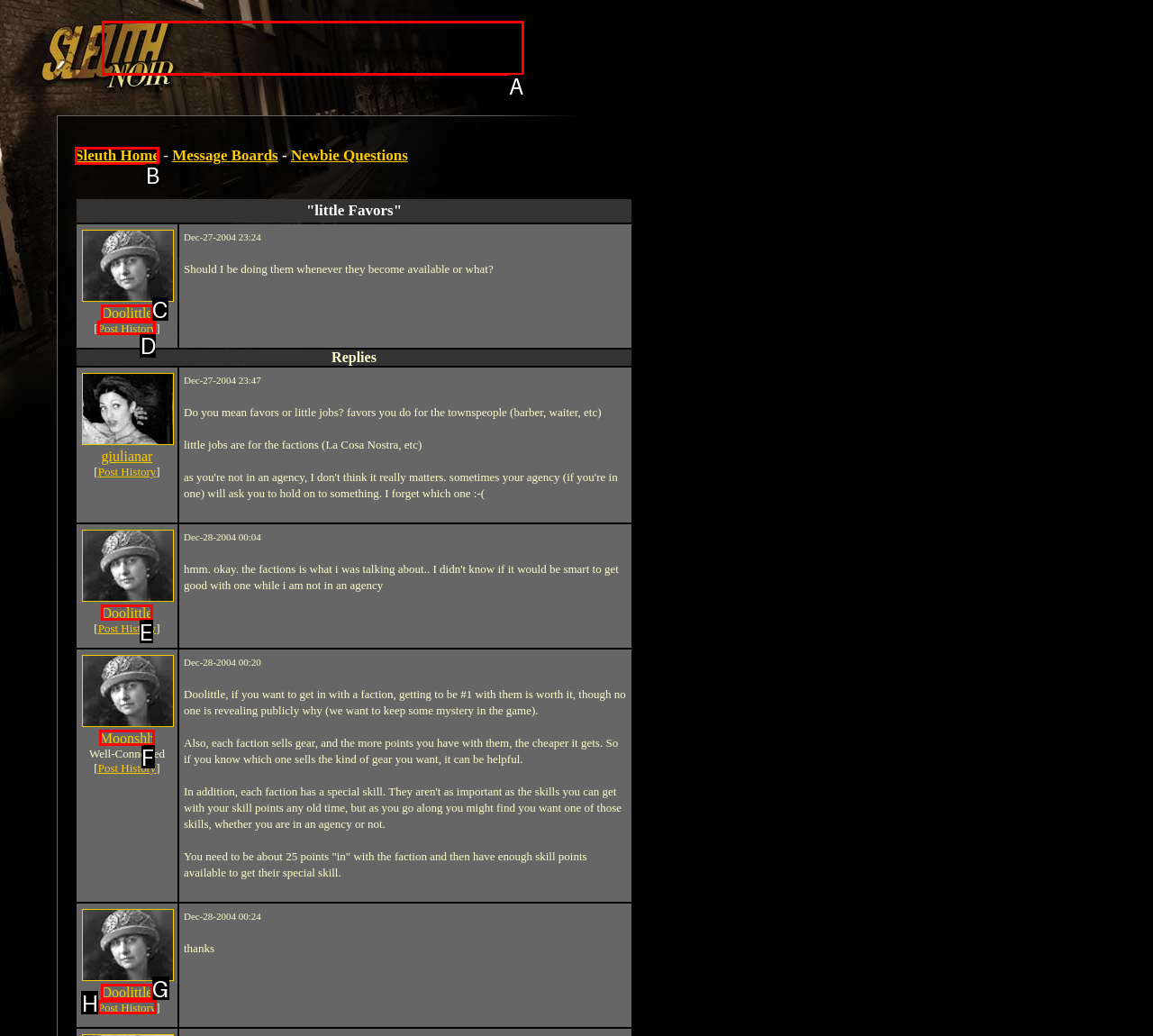Tell me which one HTML element I should click to complete the following task: View the post history of 'Doolittle' Answer with the option's letter from the given choices directly.

D